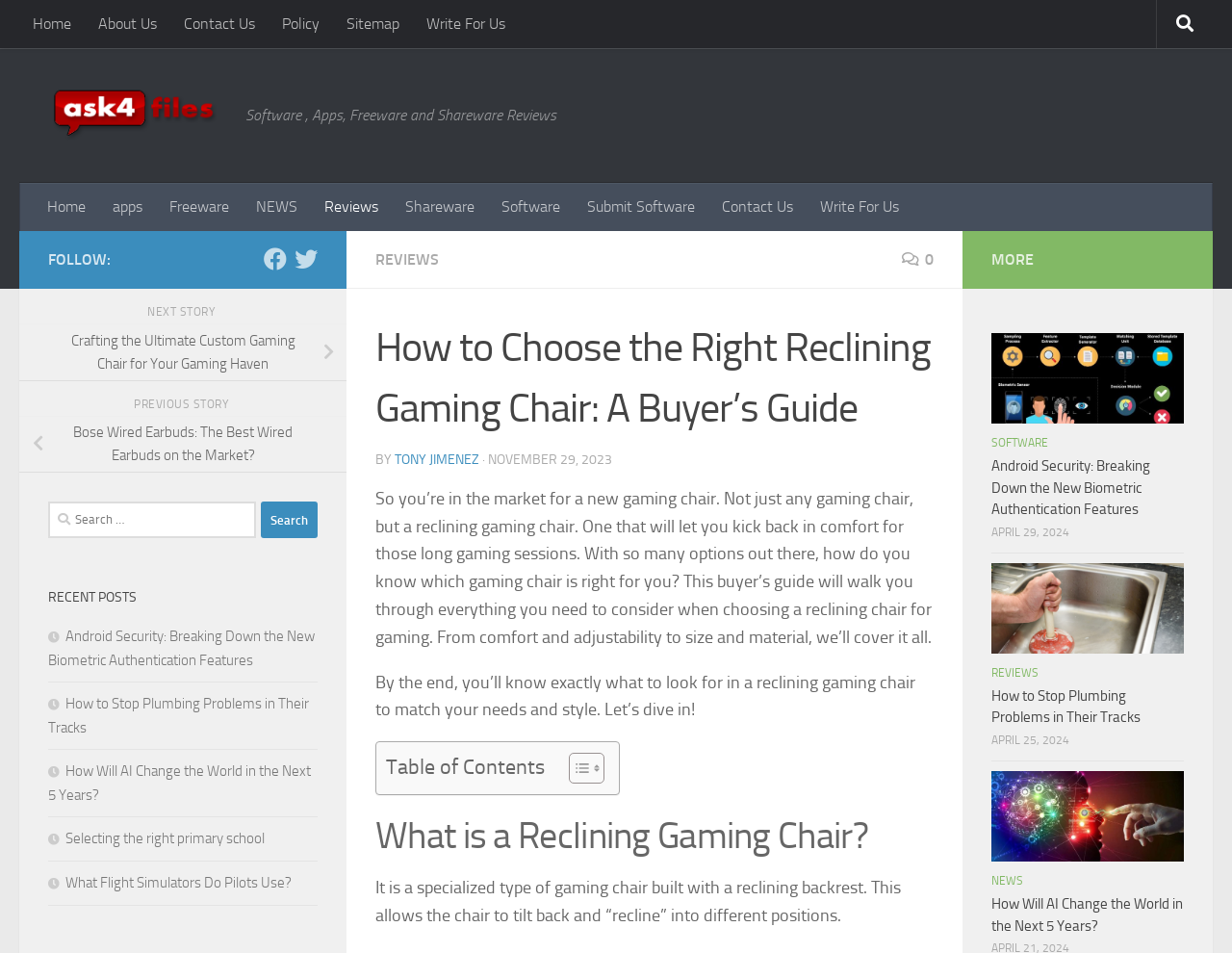Provide a short answer to the following question with just one word or phrase: How many social media links are there?

2